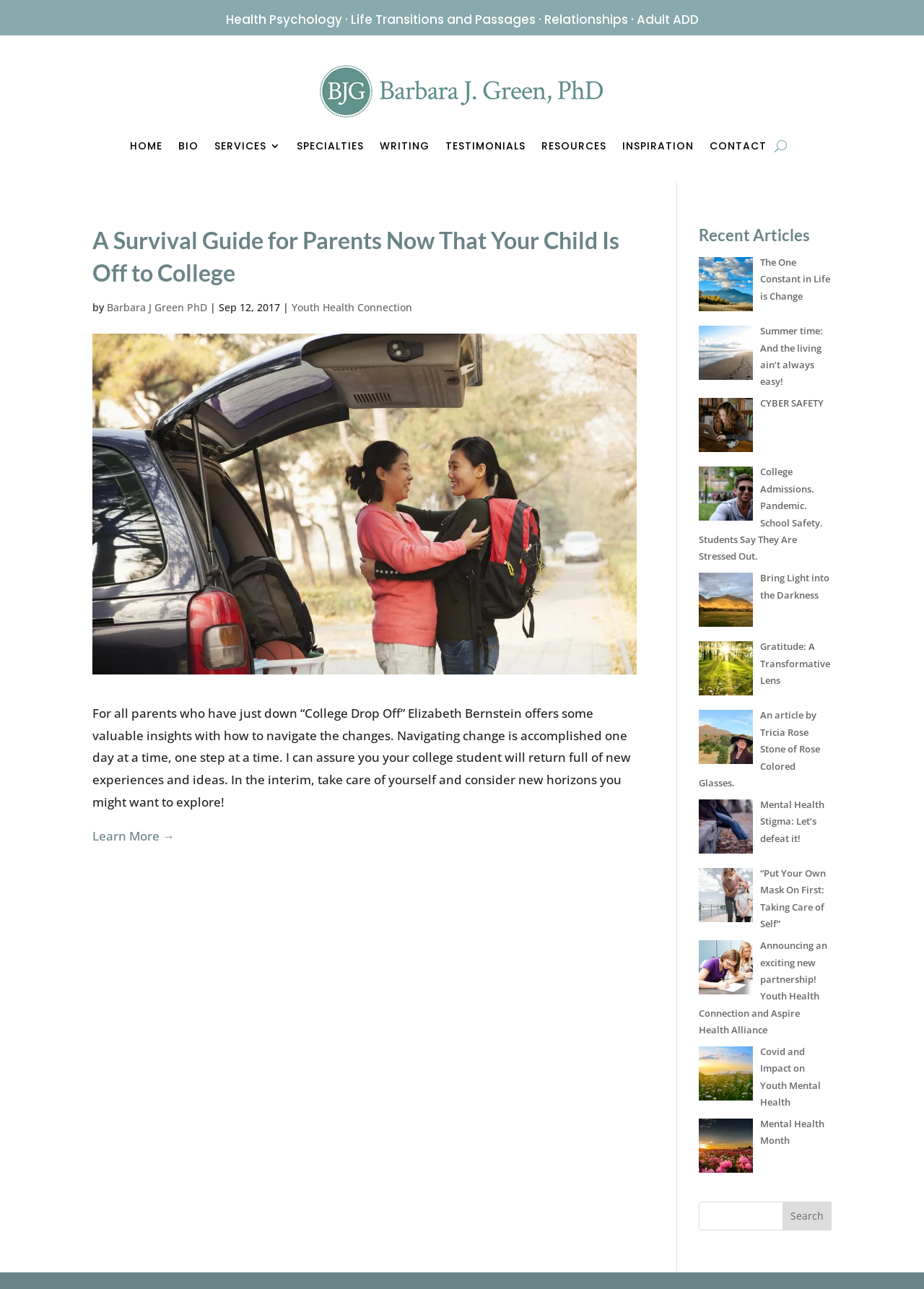Determine the bounding box coordinates for the clickable element required to fulfill the instruction: "Learn more about 'Youth Health Connection'". Provide the coordinates as four float numbers between 0 and 1, i.e., [left, top, right, bottom].

[0.316, 0.233, 0.446, 0.244]